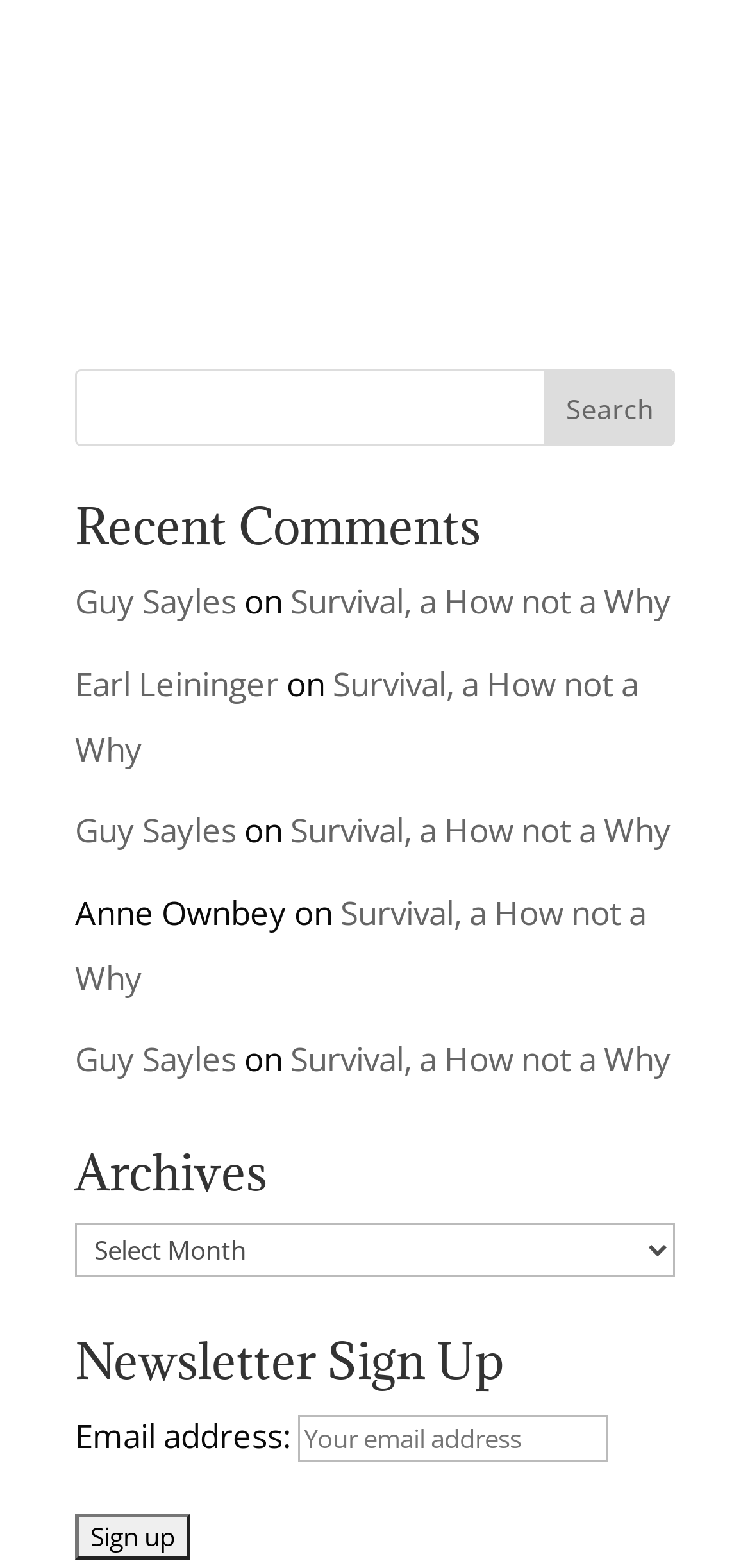Find the bounding box coordinates of the clickable region needed to perform the following instruction: "Sign up for the newsletter". The coordinates should be provided as four float numbers between 0 and 1, i.e., [left, top, right, bottom].

[0.1, 0.966, 0.254, 0.995]